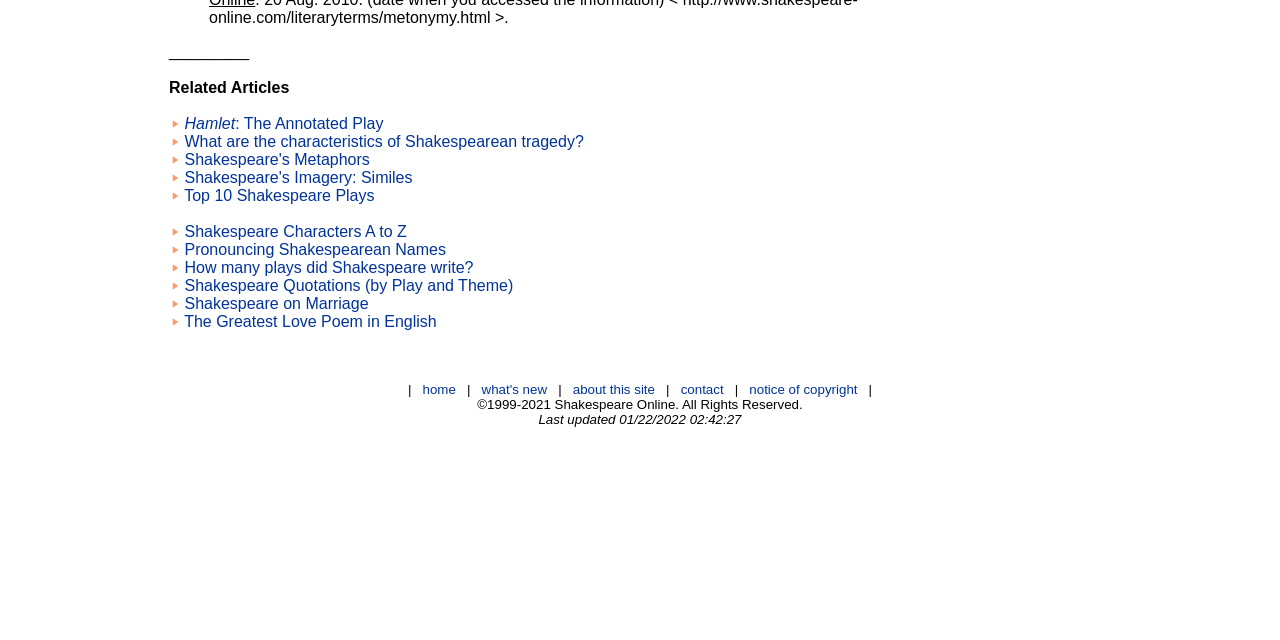Given the webpage screenshot, identify the bounding box of the UI element that matches this description: "Top 10 Shakespeare Plays".

[0.144, 0.292, 0.293, 0.318]